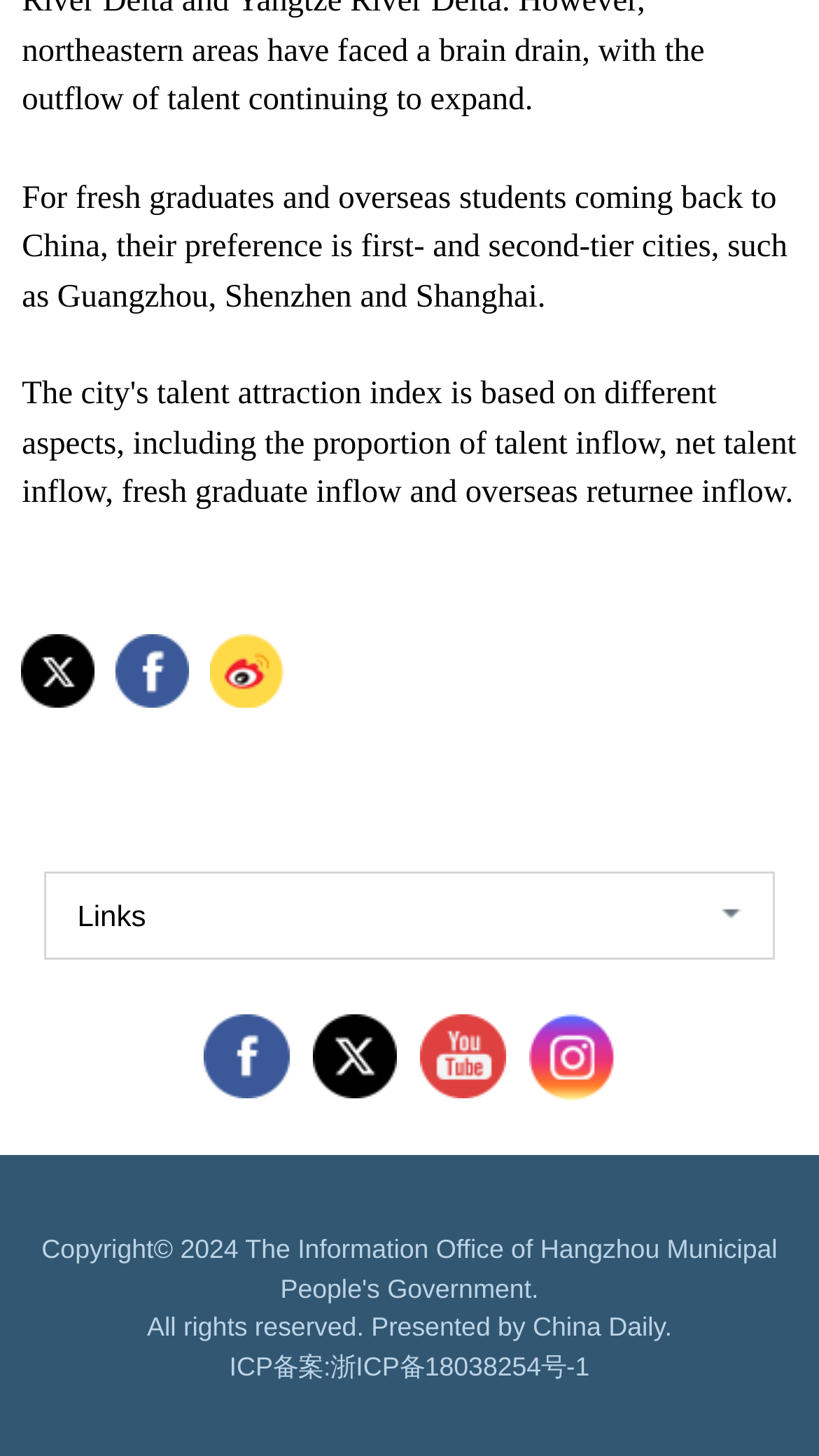What is the copyright information of the webpage?
With the help of the image, please provide a detailed response to the question.

The copyright information can be found in the StaticText elements at the bottom of the webpage, which state 'Copyright©' and 'All rights reserved. Presented by China Daily.'.